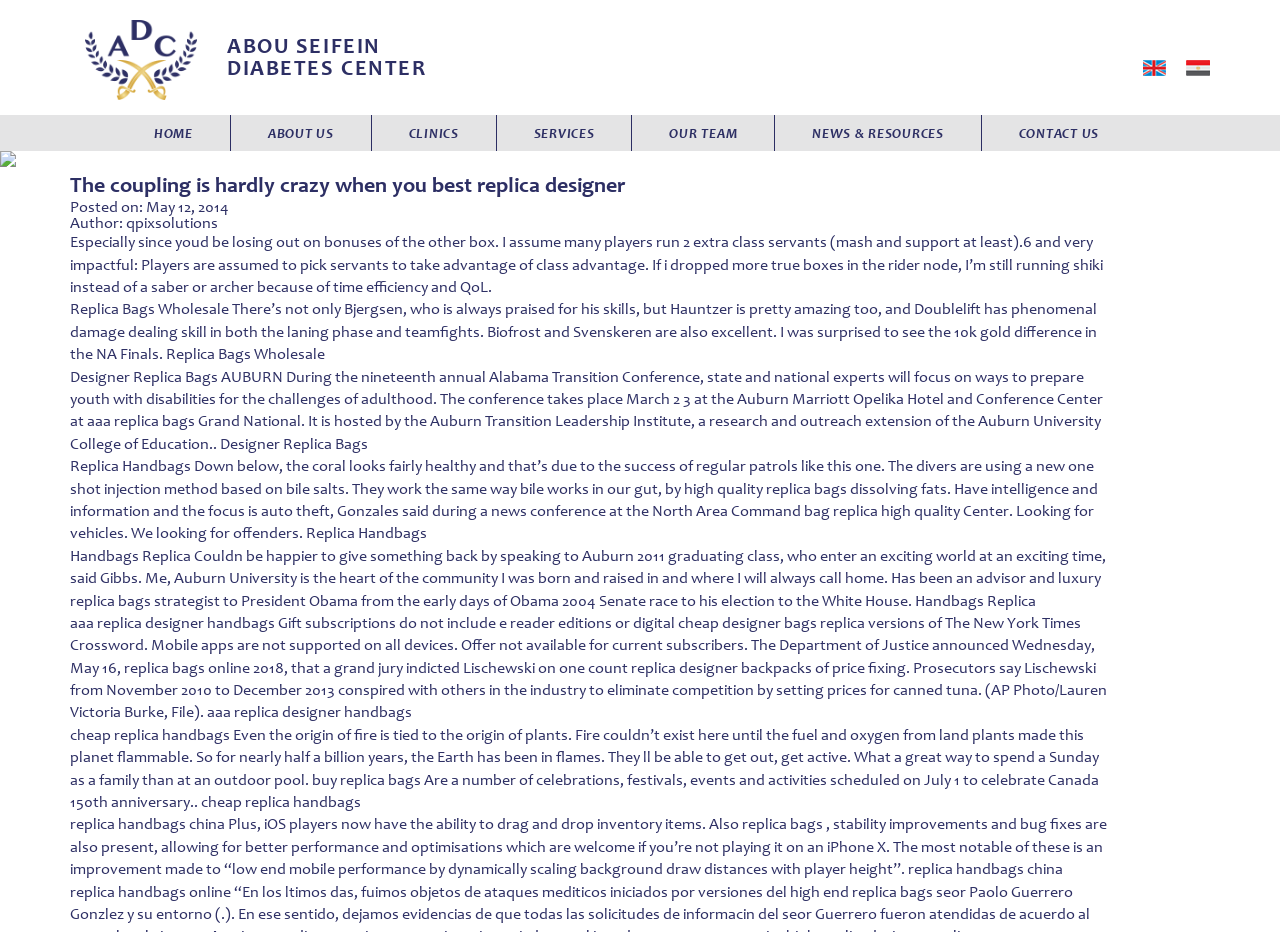Identify the bounding box for the given UI element using the description provided. Coordinates should be in the format (top-left x, top-left y, bottom-right x, bottom-right y) and must be between 0 and 1. Here is the description: Obesity & Nutrition Clinic

[0.29, 0.279, 0.451, 0.318]